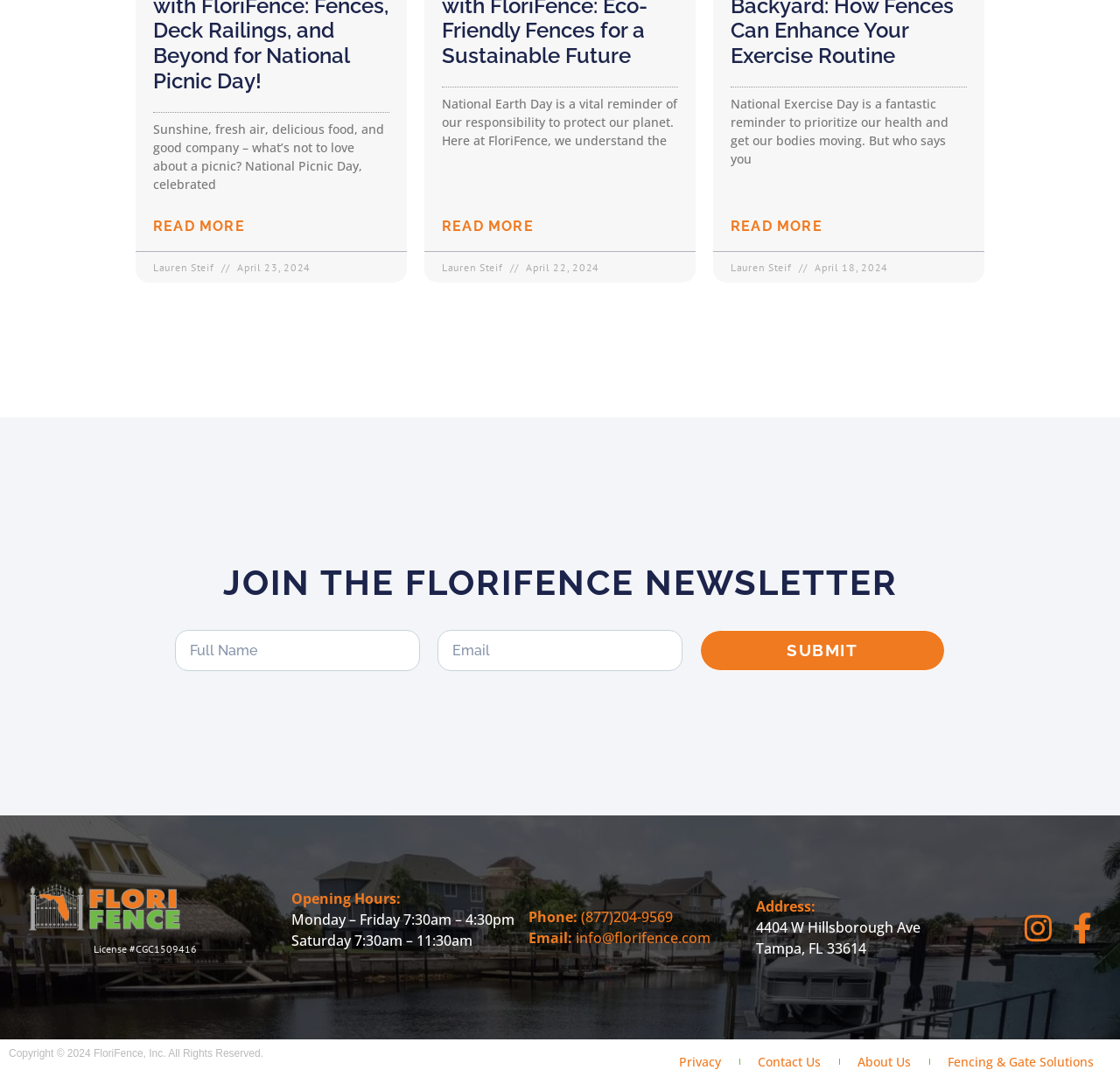Identify the bounding box of the UI element described as follows: "alt="FloriFence Logo Horz 1023 REV3"". Provide the coordinates as four float numbers in the range of 0 to 1 [left, top, right, bottom].

[0.02, 0.813, 0.252, 0.863]